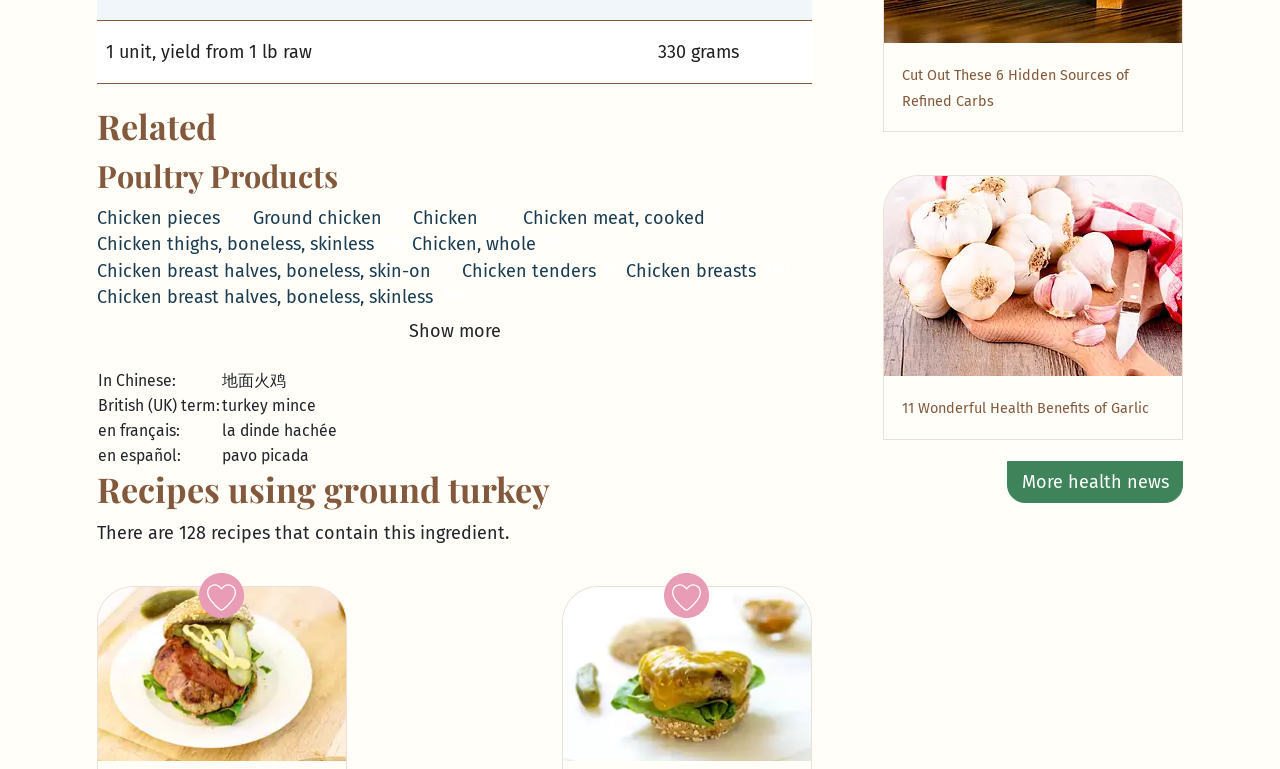Bounding box coordinates are specified in the format (top-left x, top-left y, bottom-right x, bottom-right y). All values are floating point numbers bounded between 0 and 1. Please provide the bounding box coordinate of the region this sentence describes: Show more

[0.308, 0.403, 0.402, 0.457]